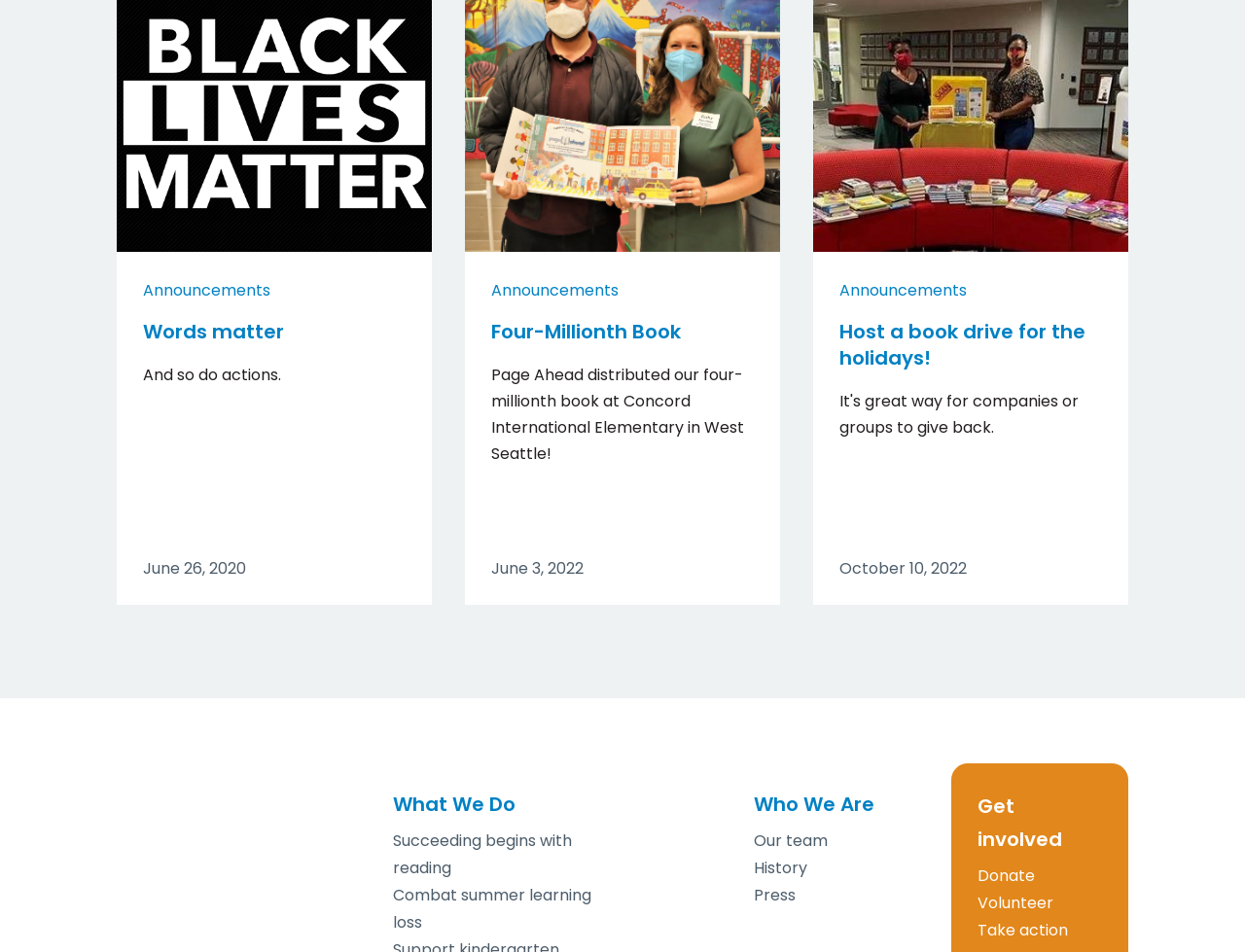Bounding box coordinates are specified in the format (top-left x, top-left y, bottom-right x, bottom-right y). All values are floating point numbers bounded between 0 and 1. Please provide the bounding box coordinate of the region this sentence describes: Donate

[0.785, 0.908, 0.831, 0.932]